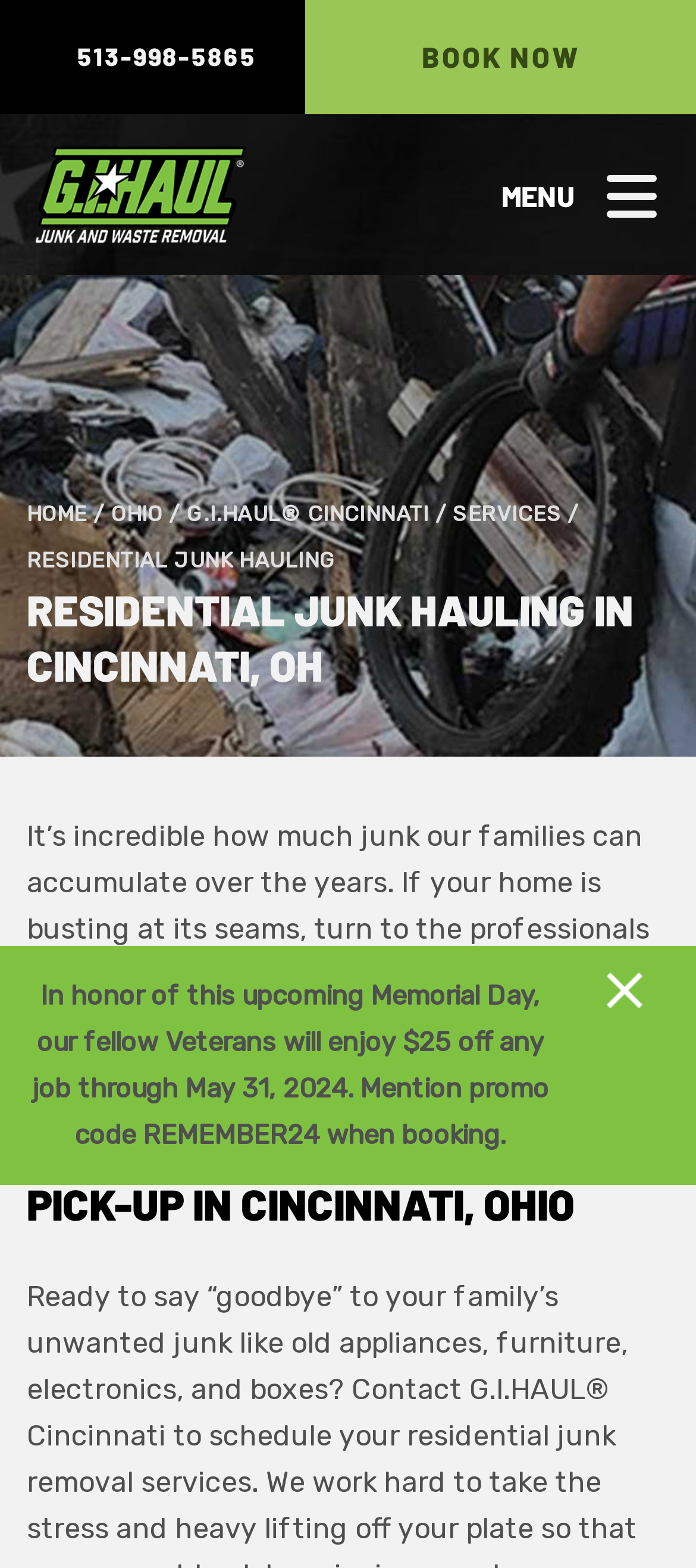What is the phone number to book a service?
Please respond to the question with a detailed and well-explained answer.

I found the phone number by looking at the link element with the text '513-998-5865' which is located at the top of the page.